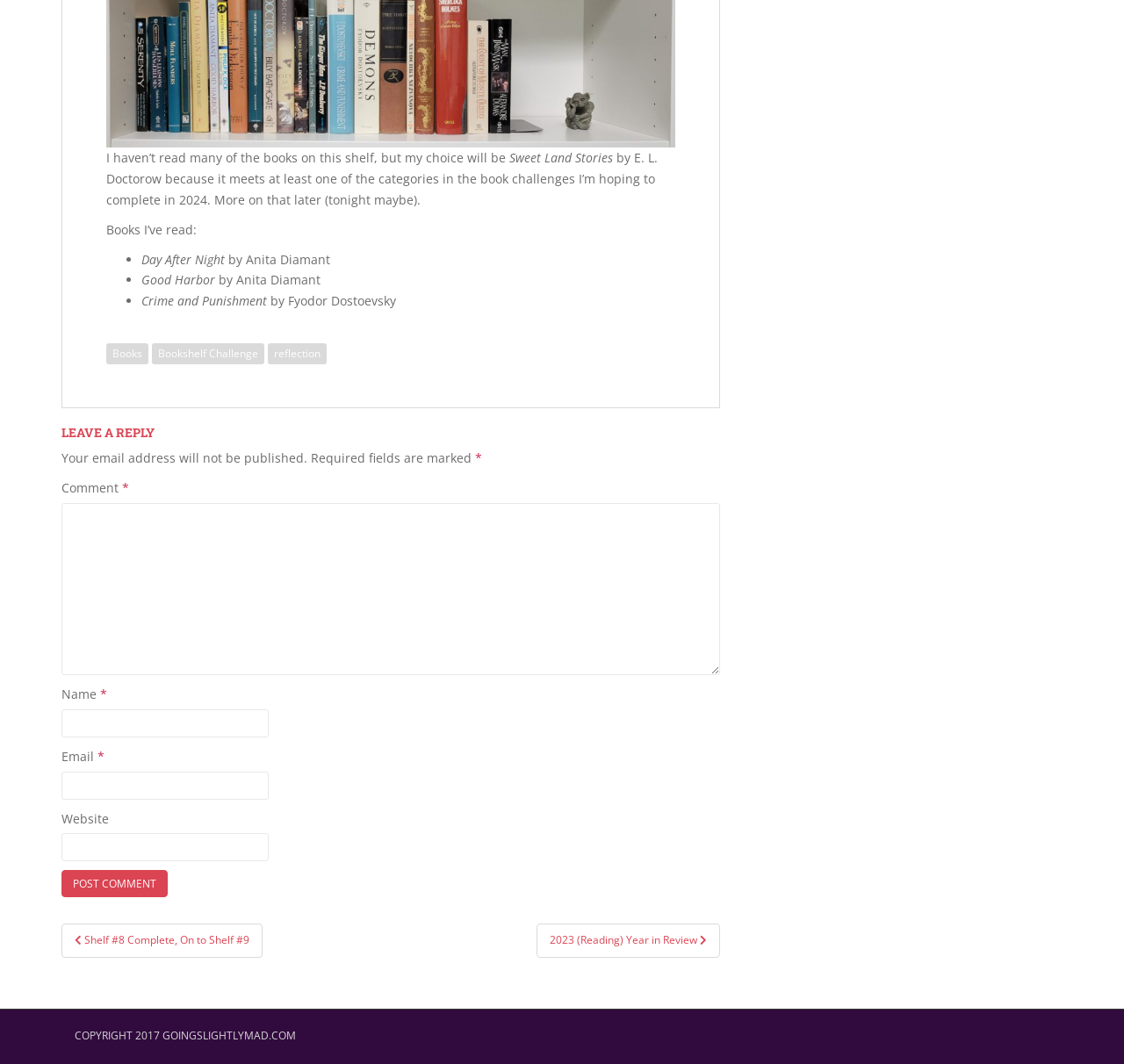Identify the bounding box coordinates for the region to click in order to carry out this instruction: "Click on the 'Books' link". Provide the coordinates using four float numbers between 0 and 1, formatted as [left, top, right, bottom].

[0.095, 0.323, 0.132, 0.342]